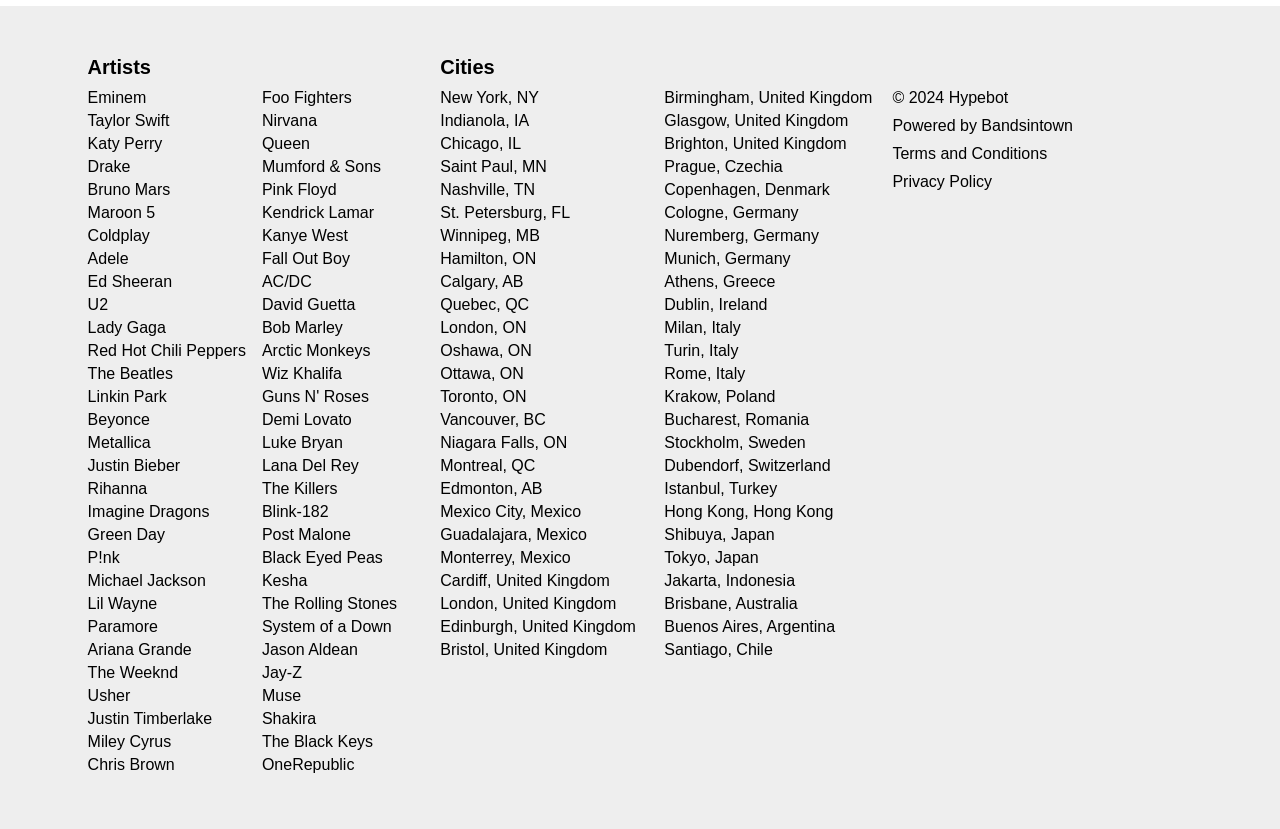Find the bounding box coordinates of the area to click in order to follow the instruction: "Click on Eminem".

[0.068, 0.107, 0.114, 0.129]